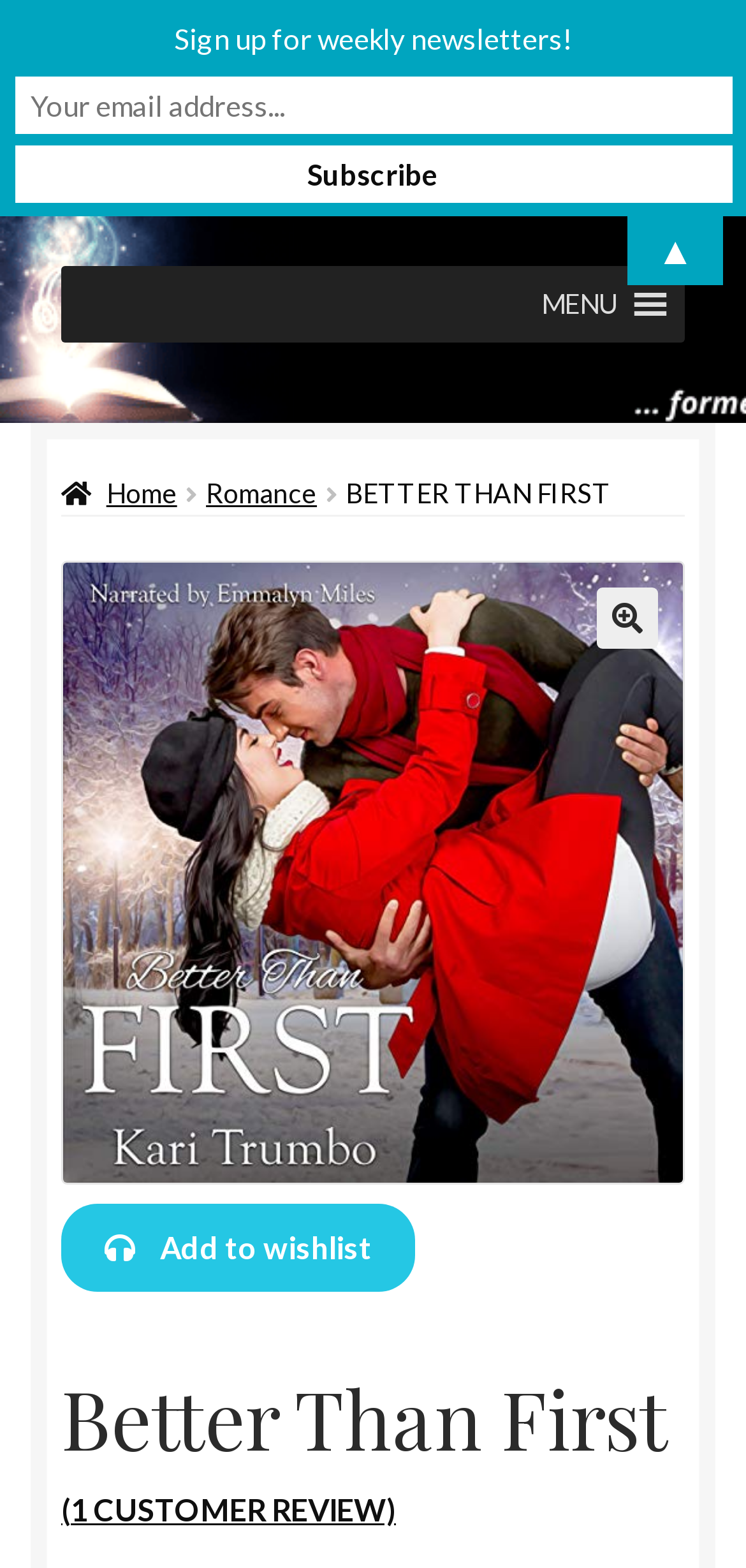Please find the top heading of the webpage and generate its text.

Better Than First